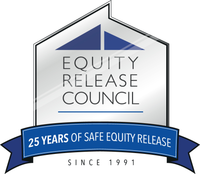Use the details in the image to answer the question thoroughly: 
What is the name of the organization?

The organization's name, 'EQUITY RELEASE COUNCIL', is rendered in bold, uppercase letters below the stylized house shape, clearly indicating the identity of the organization.